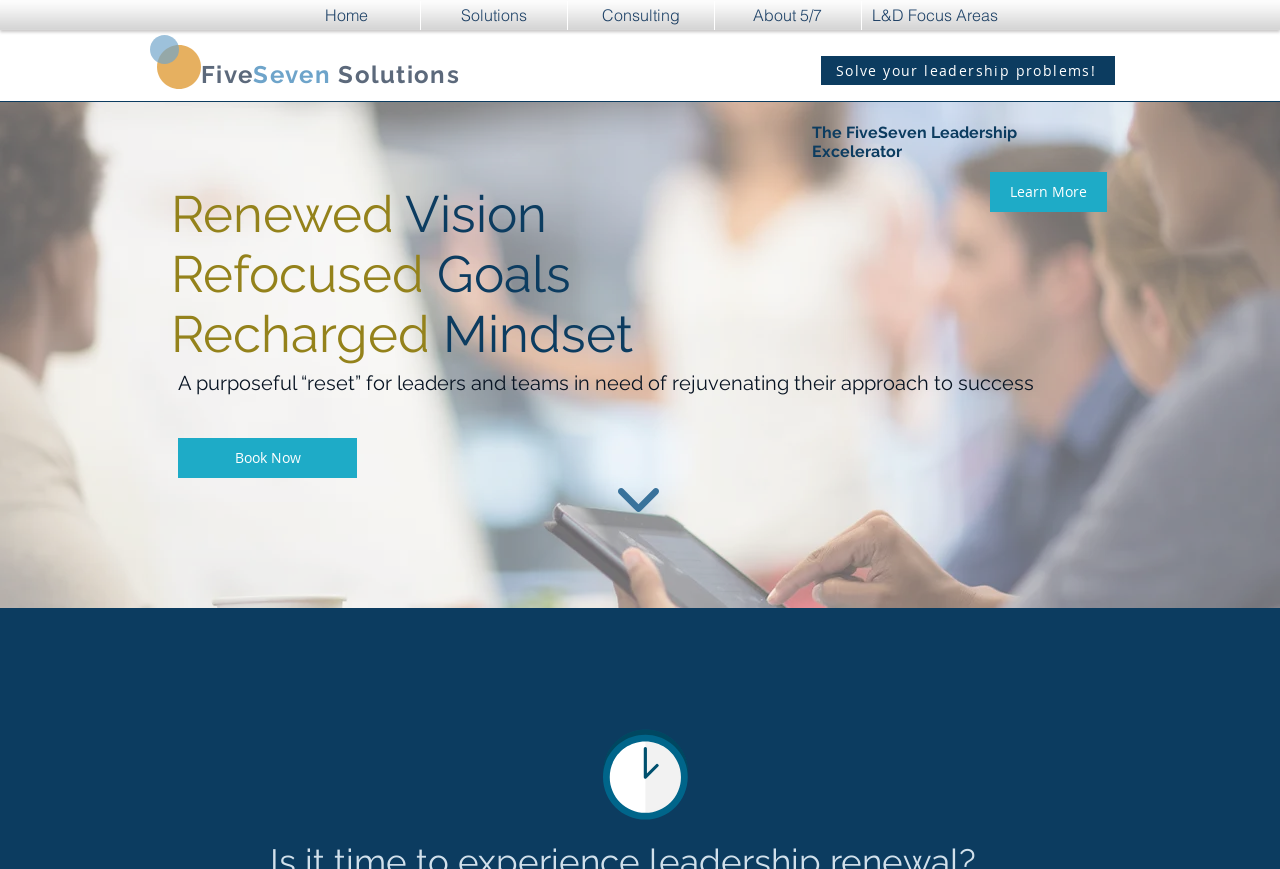Summarize the webpage with a detailed and informative caption.

The webpage is about the FiveSeven Solutions' Leadership Excelerator program, which offers a "reset" for leaders and teams to rejuvenate their approach to success. 

At the top of the page, there is a navigation menu with five links: "Home", "Solutions", "Consulting", "About 5/7", and "L&D Focus Areas". 

Below the navigation menu, the company name "FiveSeven Solutions" is displayed prominently. 

On the right side of the page, there is a call-to-action link "Solve your leadership problems!".

The main content of the page is divided into two sections. On the left side, there is an image of a team meeting, taking up most of the vertical space. On the right side, there are four headings: "The FiveSeven Leadership Excelerator", "Renewed Vision", "Refocused Goals", and "Recharged Mindset". 

Below these headings, there is a link "Learn More" and a brief description of the program, which is a "purposeful 'reset' for leaders and teams in need of rejuvenating their approach to success". 

There are two prominent buttons: "Book Now" on the left side and another link on the right side, although the text of the latter is not provided. 

At the very bottom of the page, there is a region with the text "Isn't it time...".